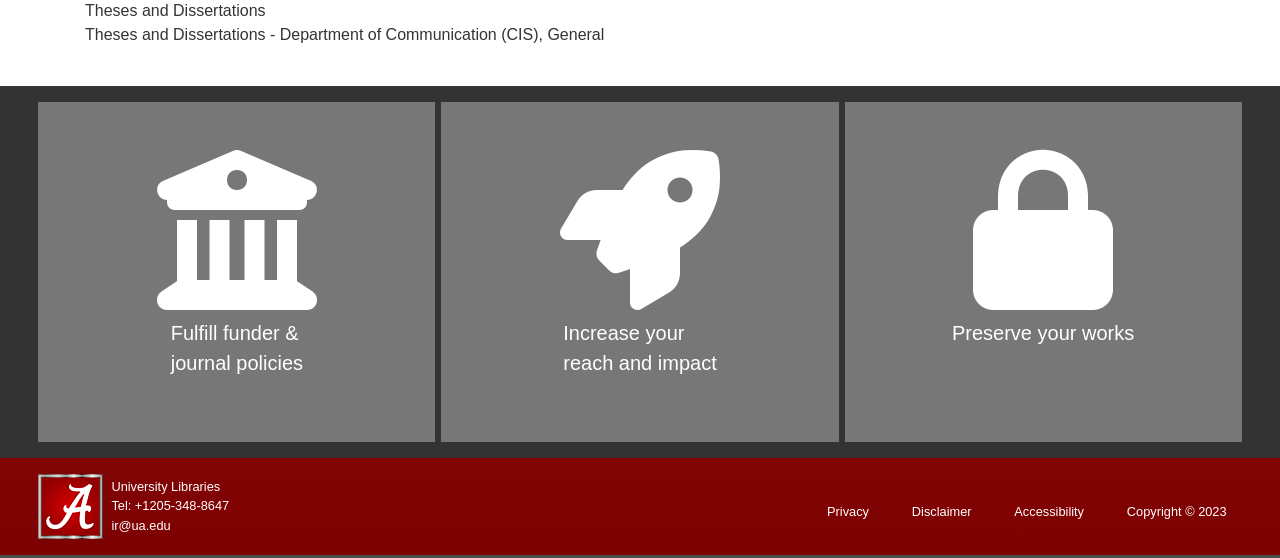How many static text elements are there?
Look at the screenshot and respond with a single word or phrase.

4